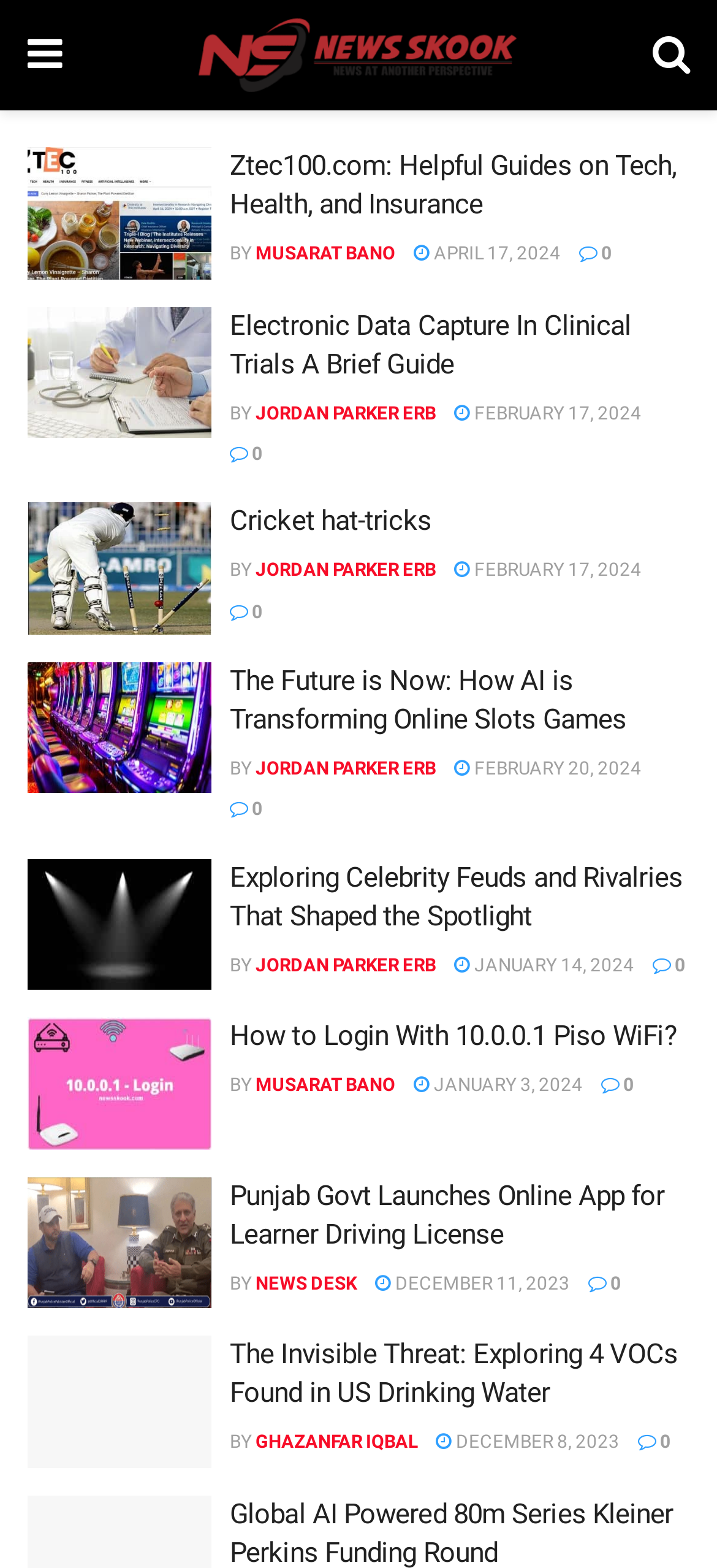Determine the bounding box coordinates of the clickable region to follow the instruction: "Check the article about Punjab Govt Launches Online App for Learner Driving License".

[0.321, 0.75, 0.962, 0.8]